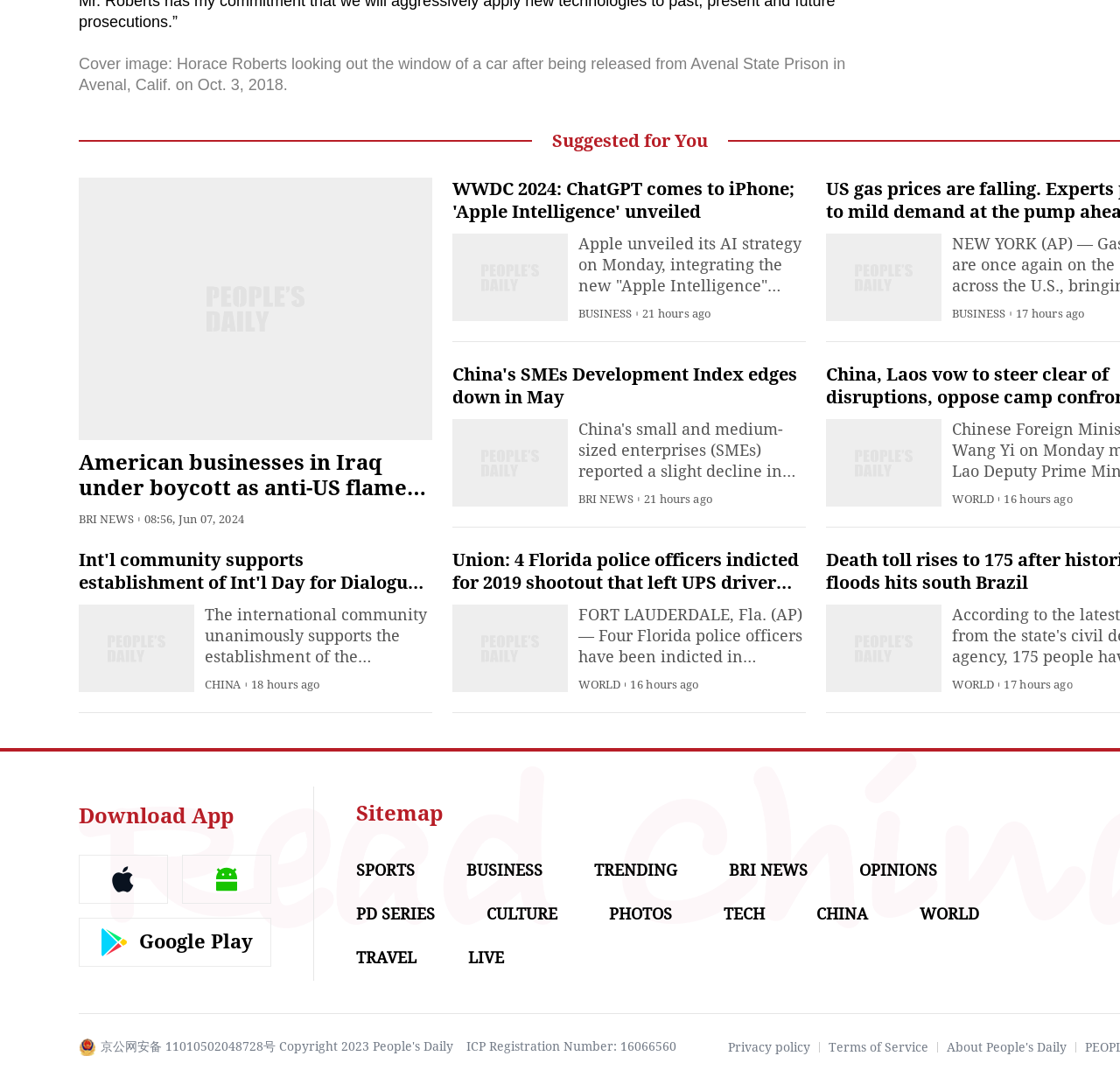What is the name of the technology integrated by Apple across its suite of apps?
From the image, provide a succinct answer in one word or a short phrase.

Apple Intelligence